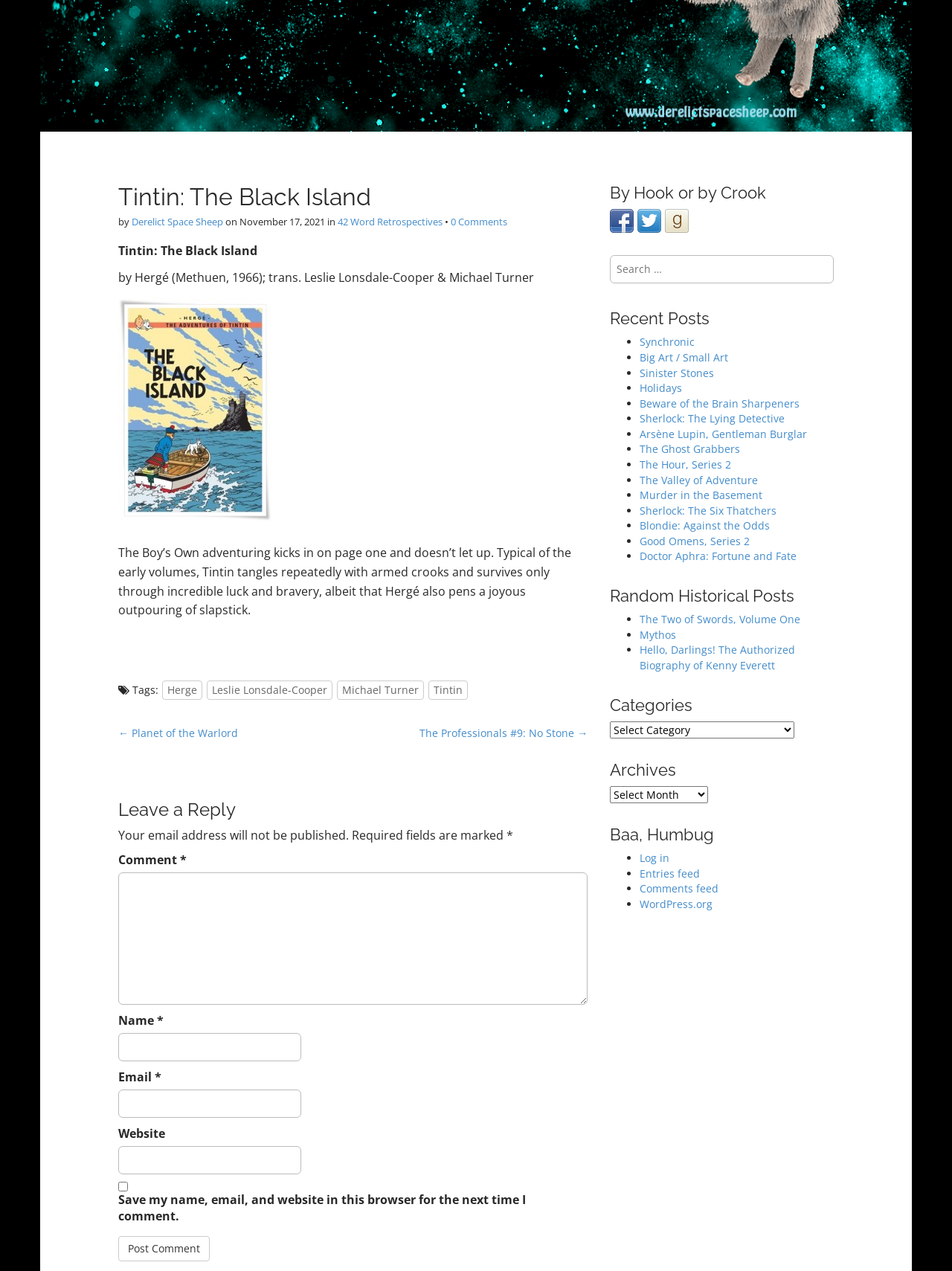Locate and provide the bounding box coordinates for the HTML element that matches this description: "parent_node: Comment * name="comment"".

[0.124, 0.686, 0.617, 0.791]